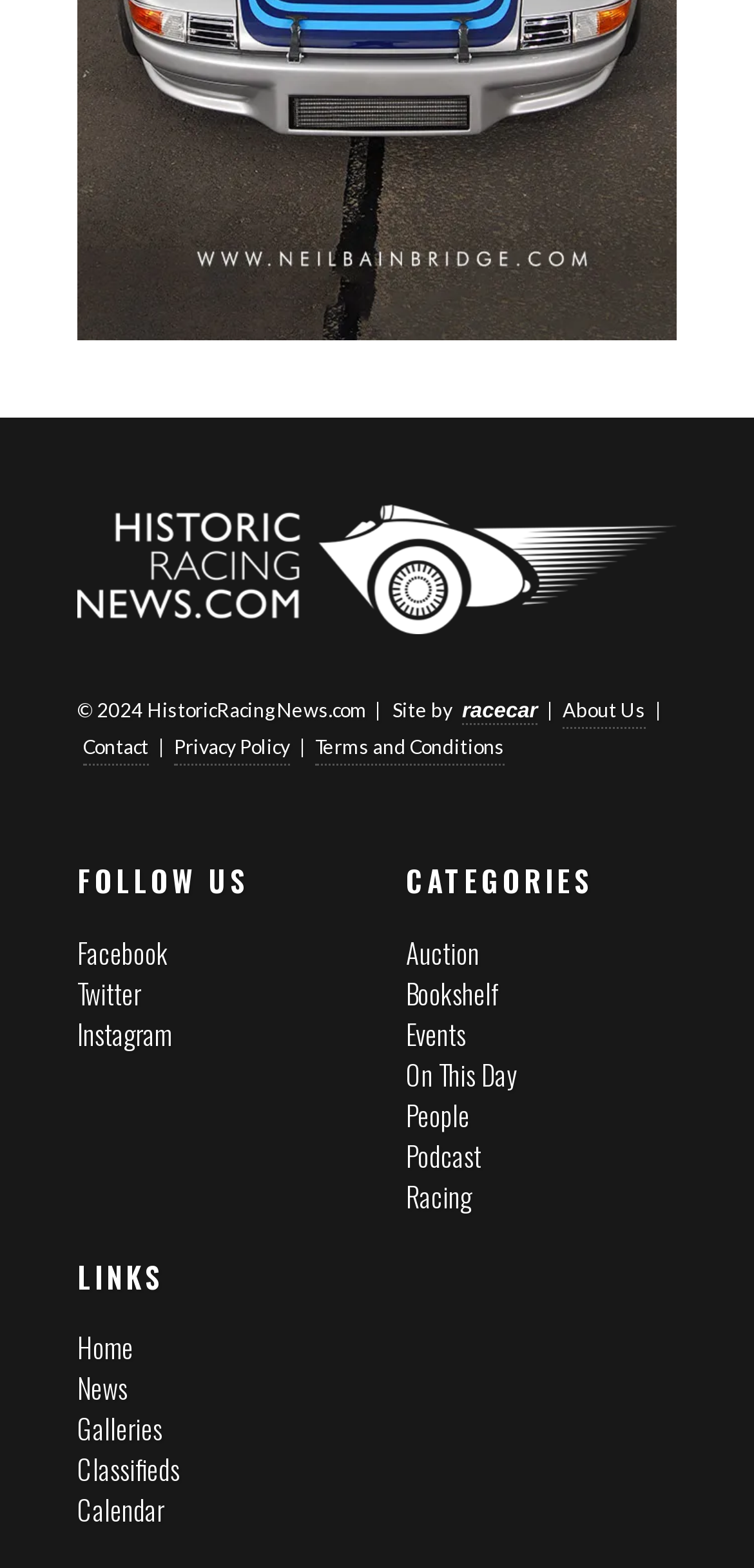Please give a one-word or short phrase response to the following question: 
How many links are there in the 'CATEGORIES' section?

7